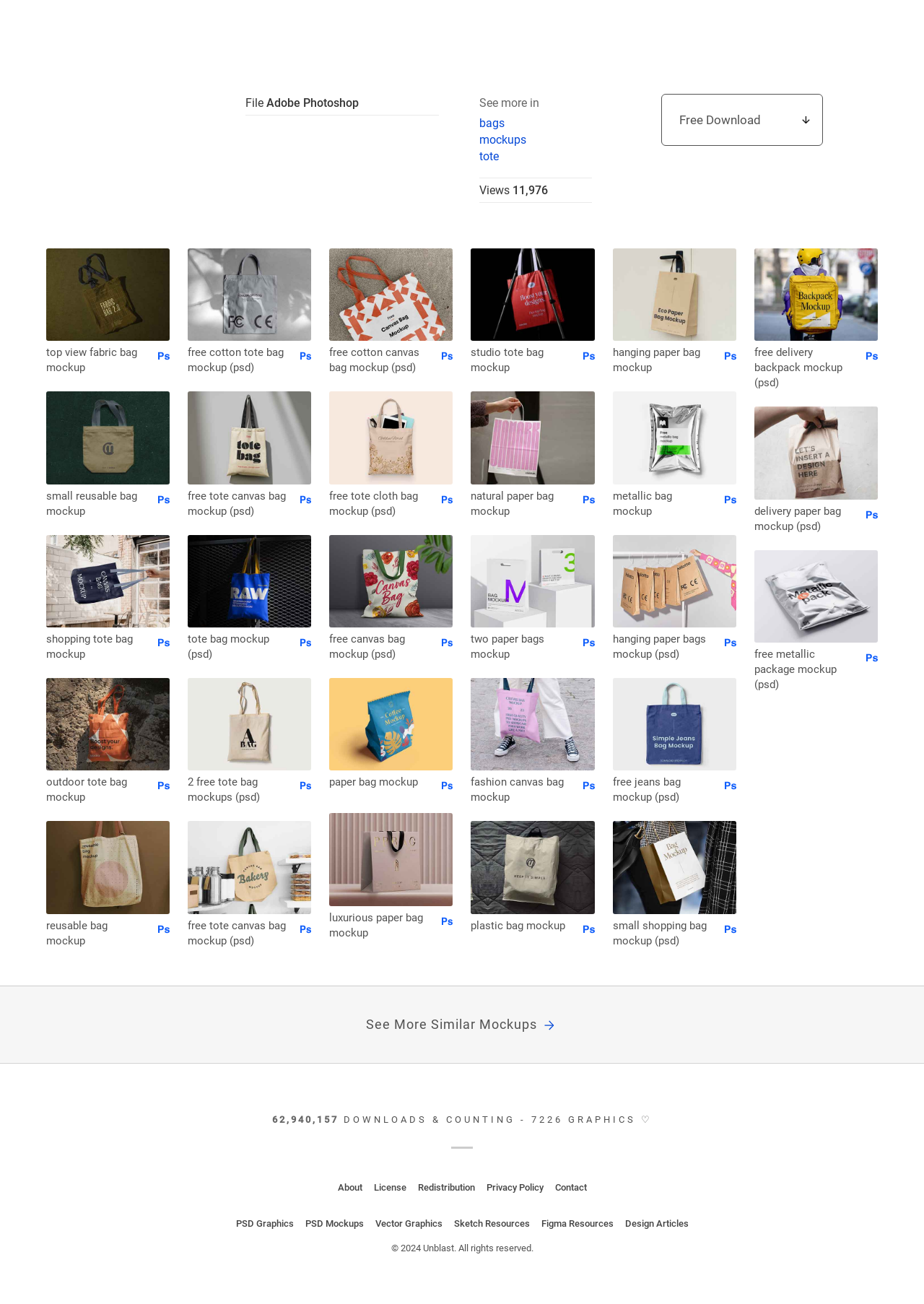Provide a brief response in the form of a single word or phrase:
What is the software mentioned at the top?

Adobe Photoshop